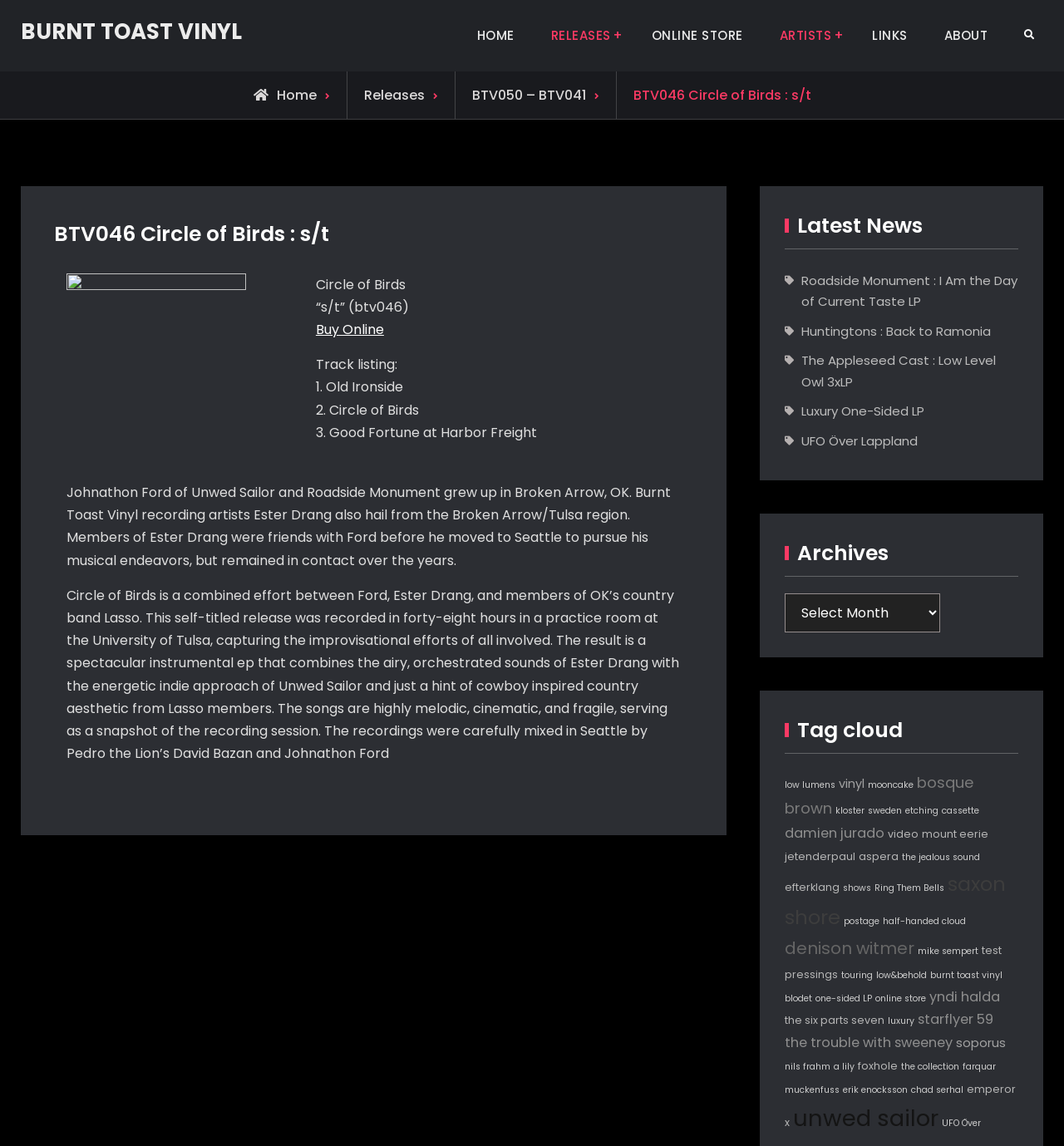Generate the title text from the webpage.

BTV046 Circle of Birds : s/t